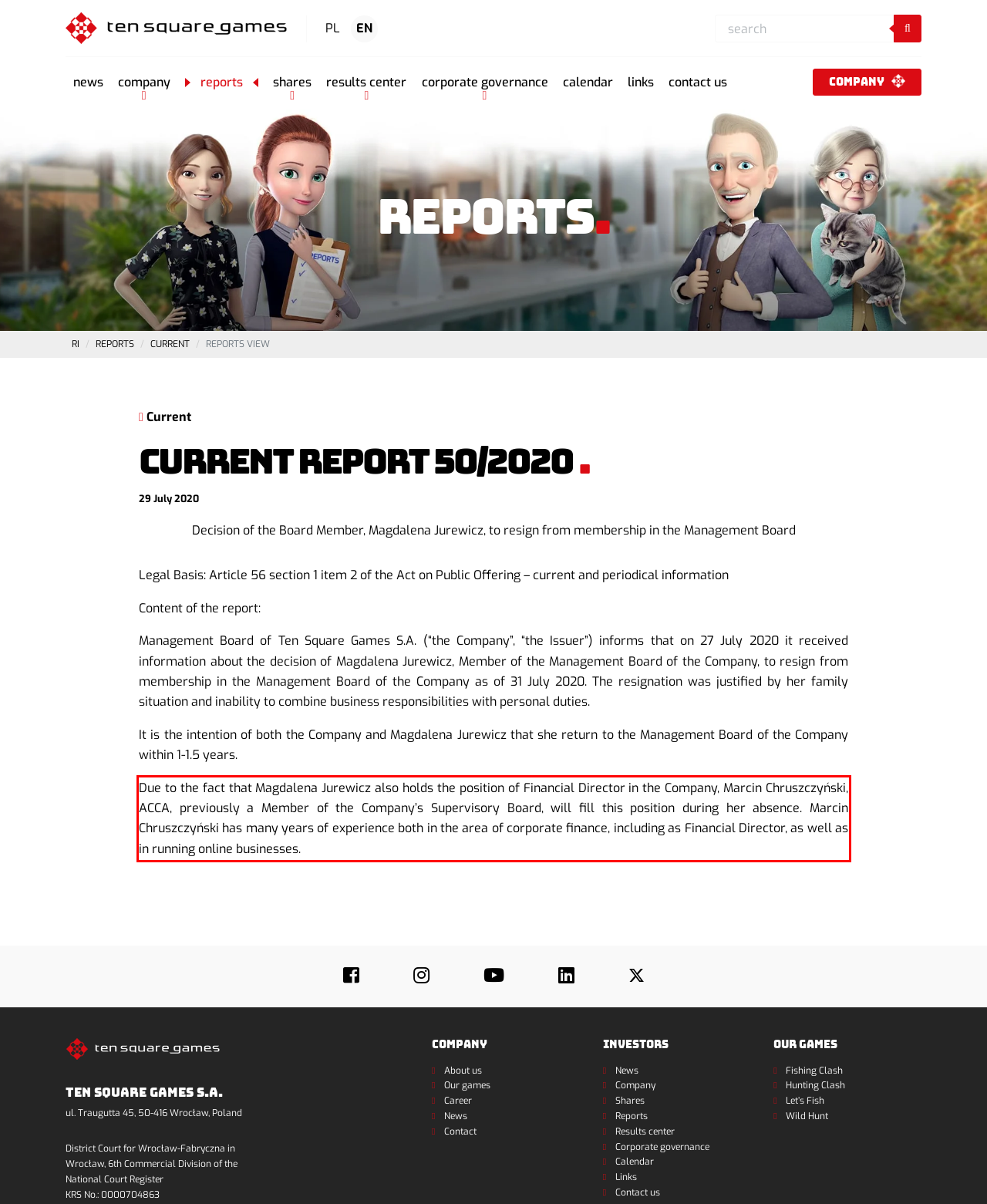From the provided screenshot, extract the text content that is enclosed within the red bounding box.

Due to the fact that Magdalena Jurewicz also holds the position of Financial Director in the Company, Marcin Chruszczyński, ACCA, previously a Member of the Company’s Supervisory Board, will fill this position during her absence. Marcin Chruszczyński has many years of experience both in the area of corporate finance, including as Financial Director, as well as in running online businesses.